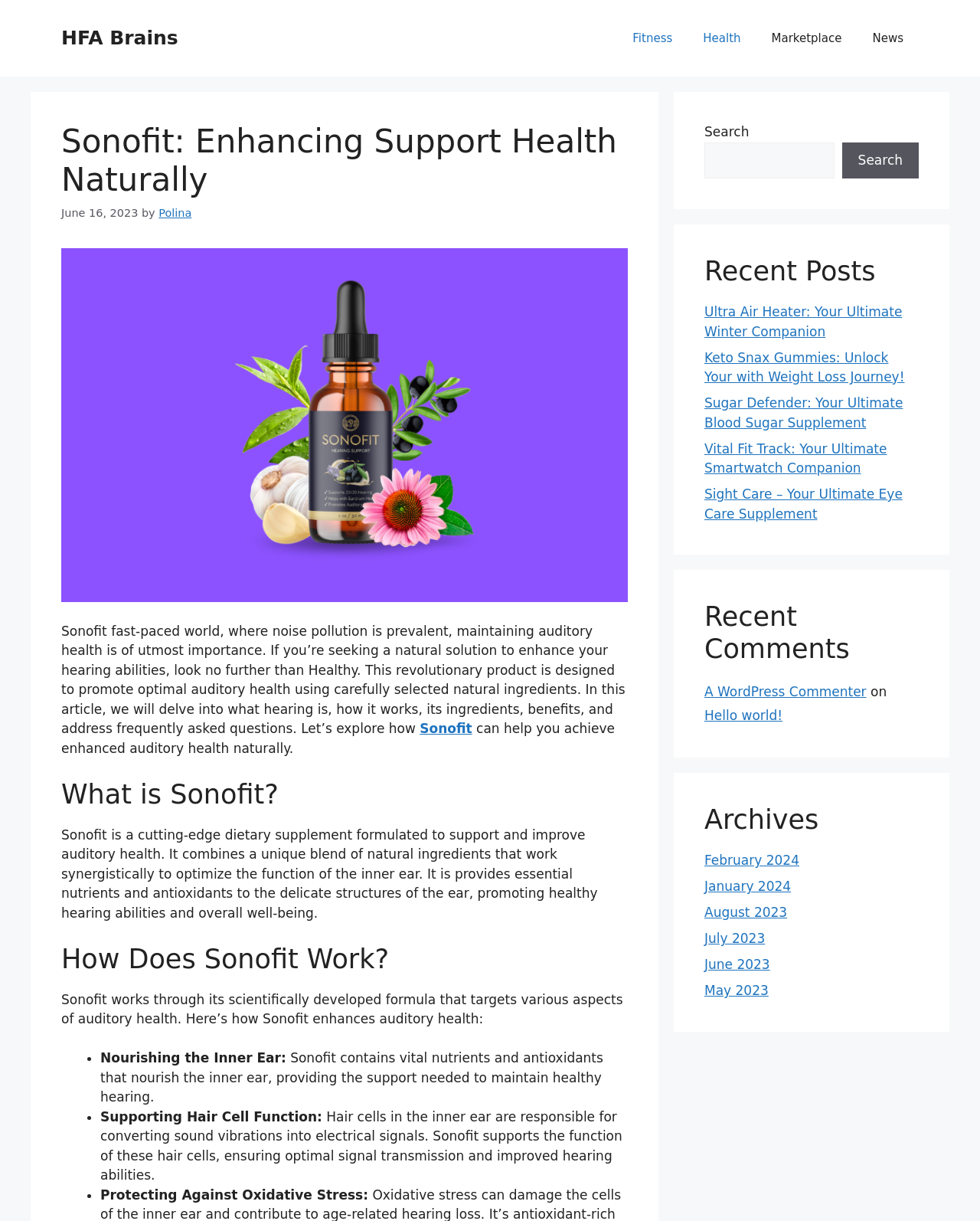Please identify the bounding box coordinates for the region that you need to click to follow this instruction: "Explore the 'Recent Posts' section".

[0.719, 0.209, 0.938, 0.235]